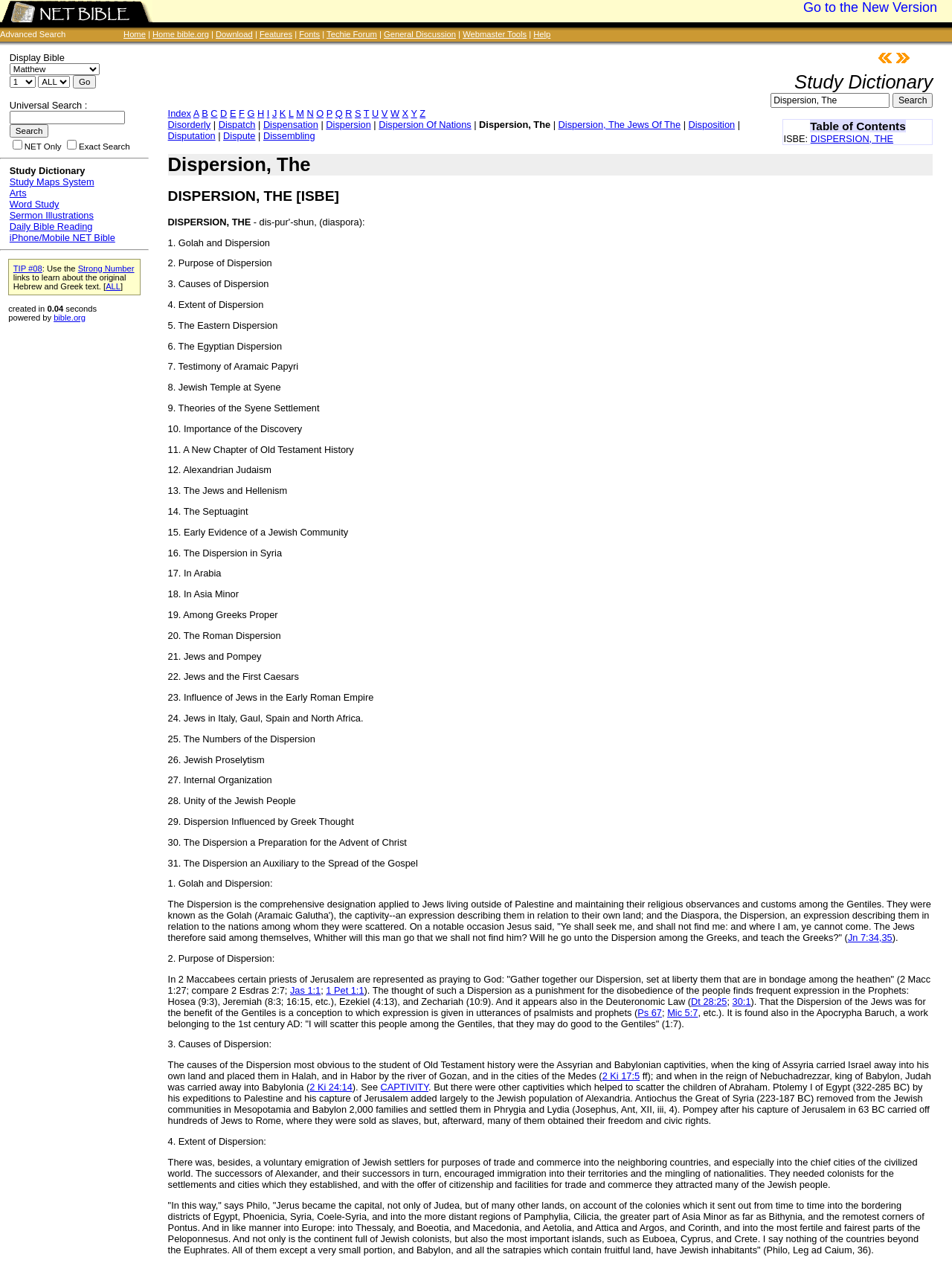What is the purpose of the textbox?
Provide a detailed and well-explained answer to the question.

I found a textbox element with a nearby button element labeled 'Search'. This suggests that the purpose of the textbox is to input search queries.